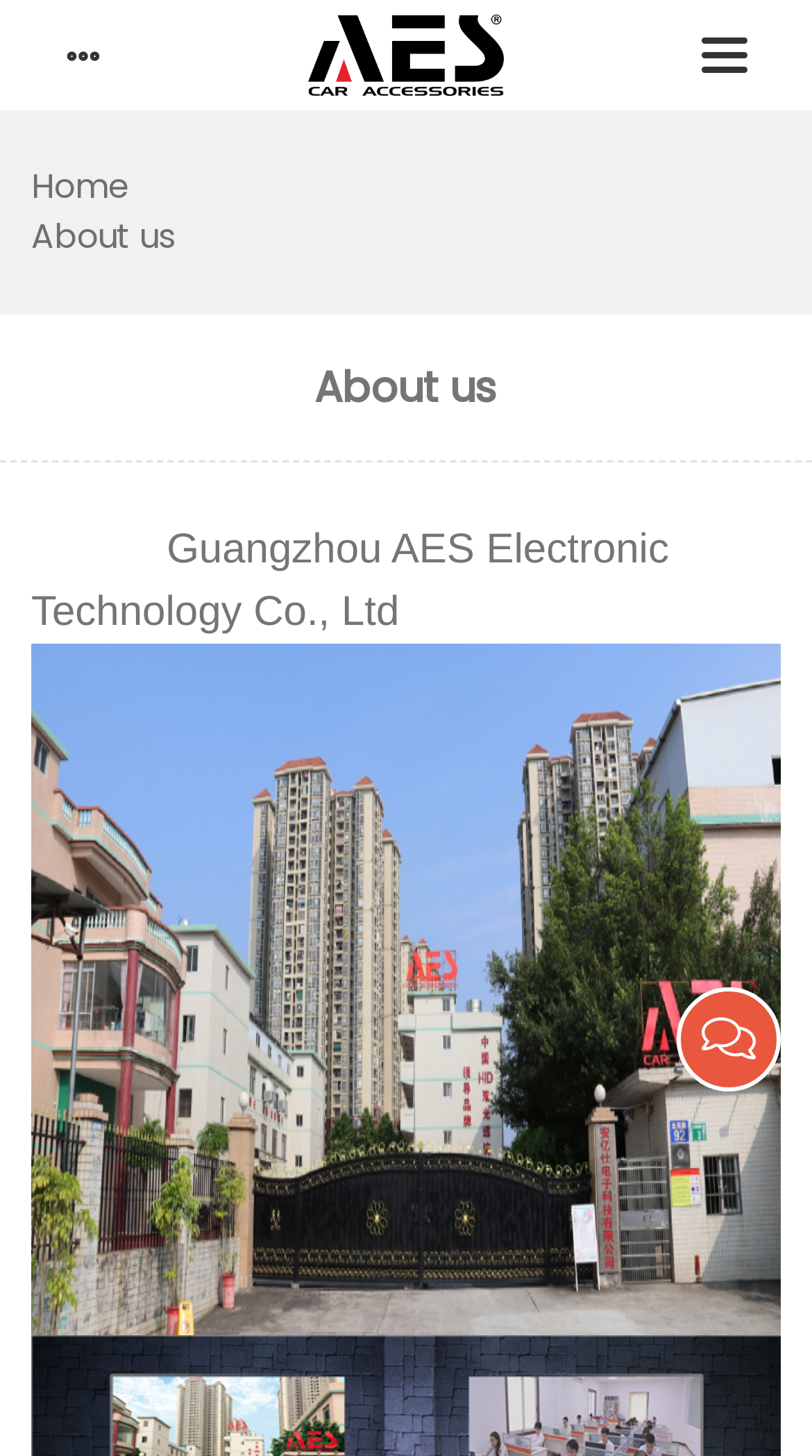What type of products does the company offer?
Refer to the image and give a detailed answer to the query.

Although the webpage does not explicitly state the type of products offered, the presence of an image and the company name suggest that the company is related to the automotive industry. The meta description also mentions automotive-related keywords, which further supports this conclusion.